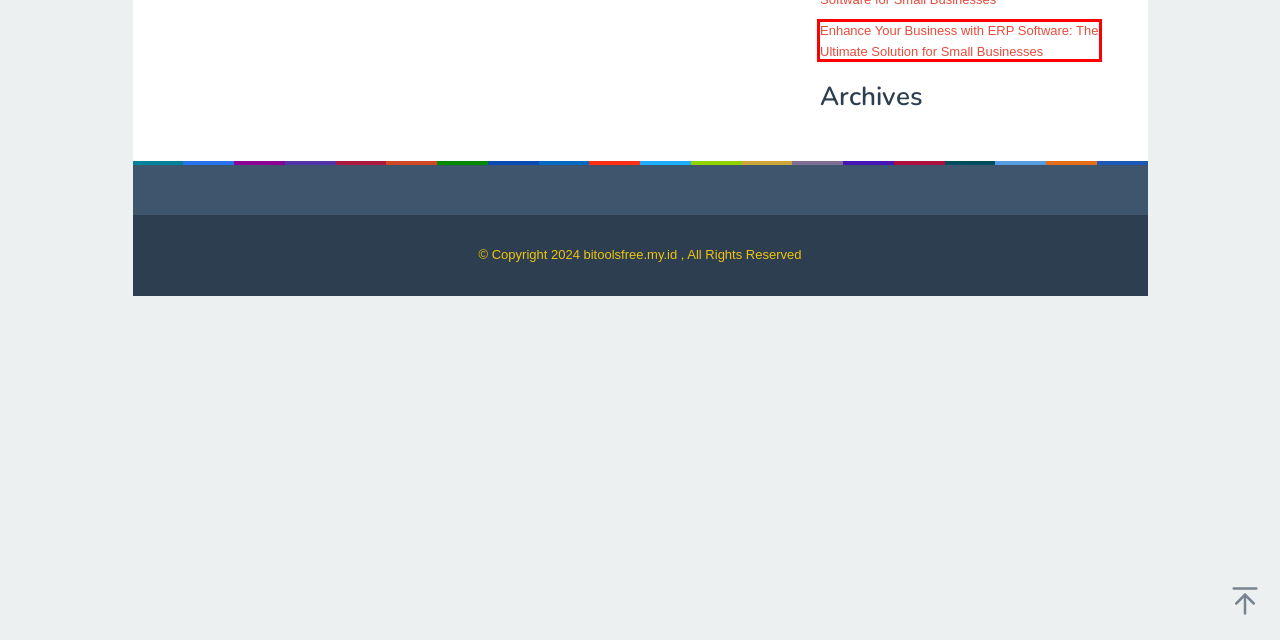You are presented with a screenshot of a webpage containing a red bounding box around an element. Determine which webpage description best describes the new webpage after clicking on the highlighted element. Here are the candidates:
A. May 2024 - Sepakbolamajuterus
B. Privacy Policy - Sepakbolamajuterus
C. Enhance Your Business with ERP Software: The Ultimate Solution for Small Businesses
D. Optimize Your HVAC Business: Essential Service Software for Small Businesses
E. Contact - Sepakbolamajuterus
F. Sepakbolamajuterus - Business Intelligence Software: Your Guide in the Data Wilderness
G. Disclaimer - Sepakbolamajuterus
H. The Ultimate Guide to Inexpensive Payroll Software for Small Businesses

C